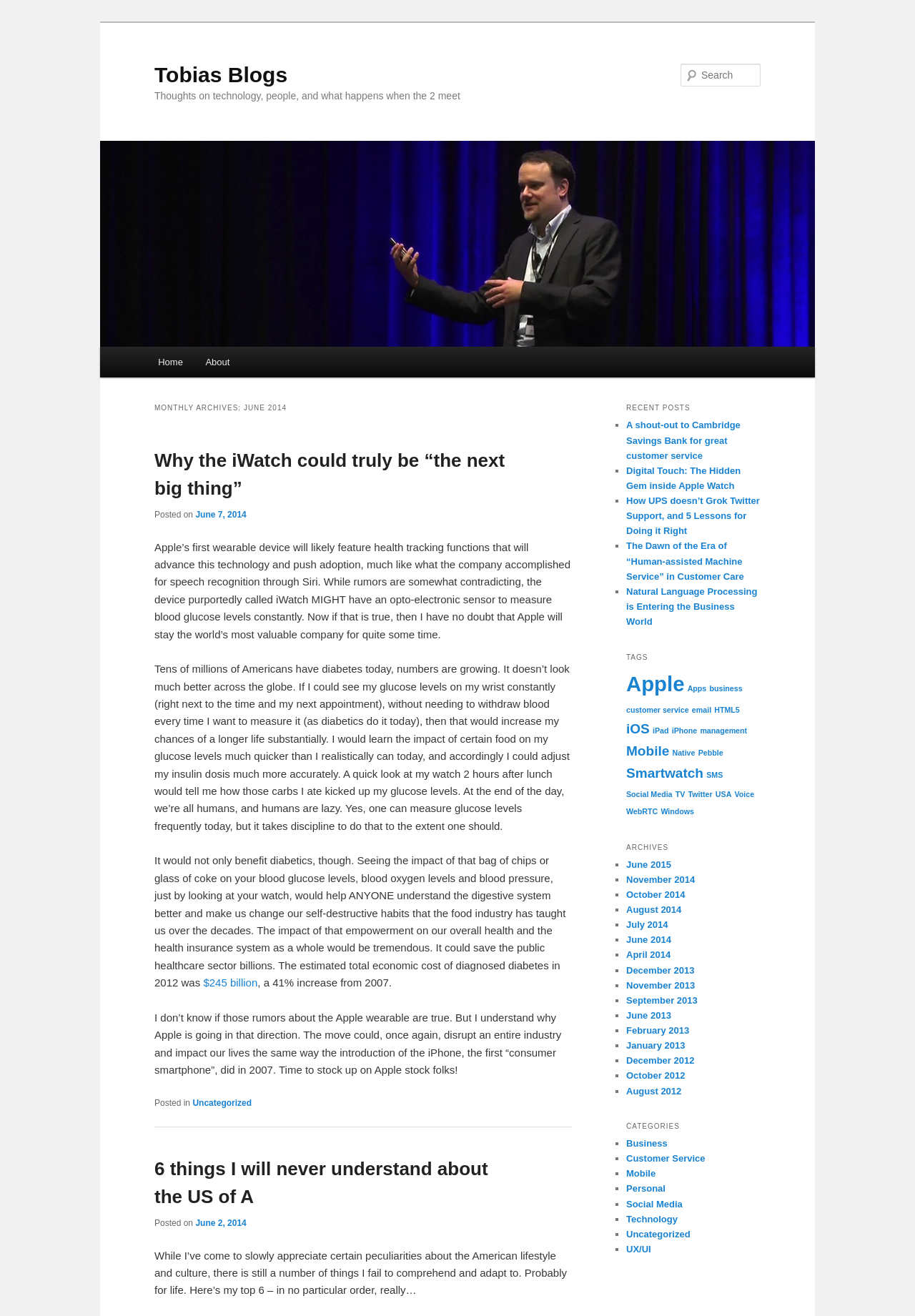Identify the bounding box coordinates of the specific part of the webpage to click to complete this instruction: "Read the article about iWatch".

[0.169, 0.332, 0.625, 0.386]